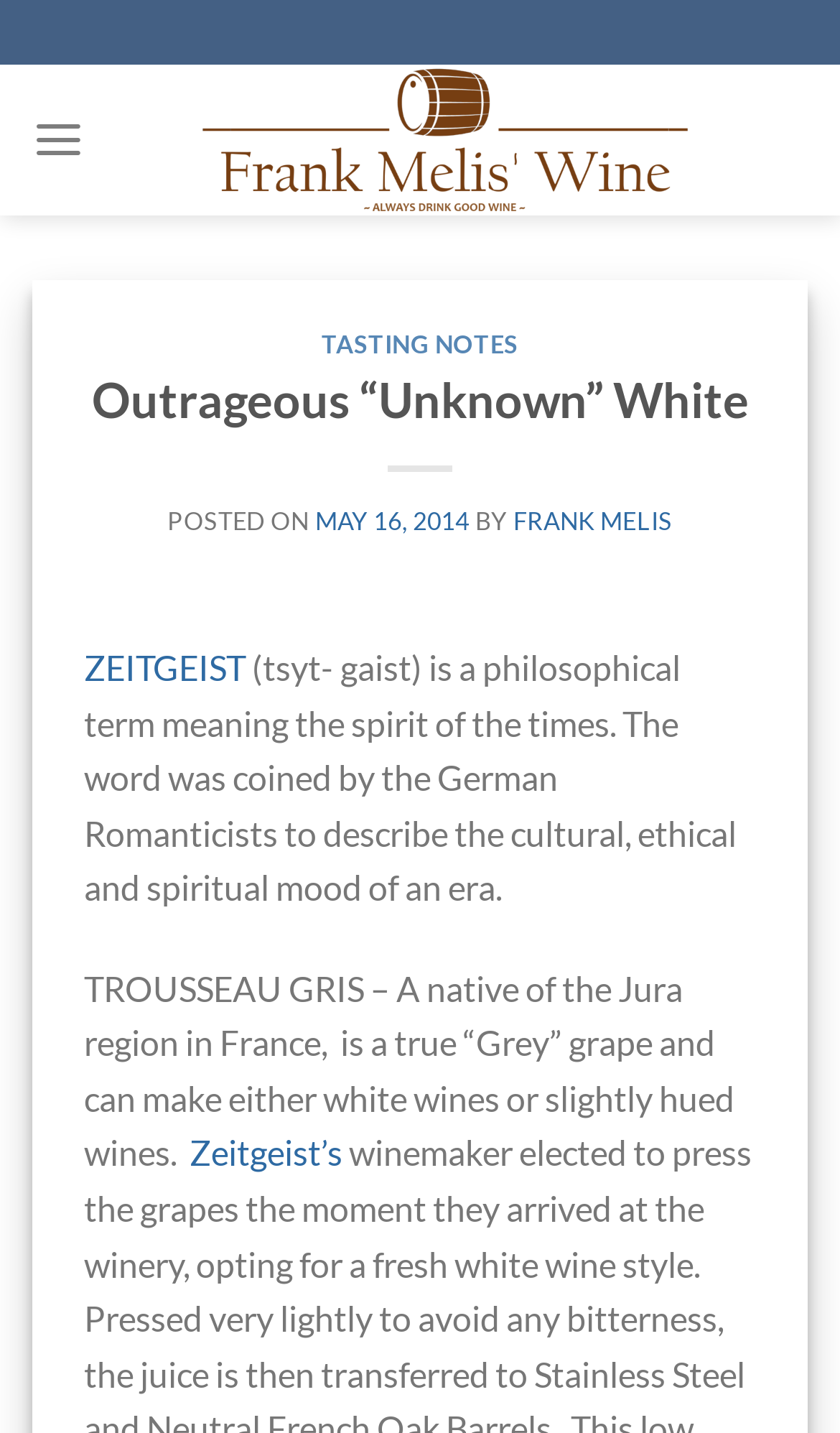When was the article posted?
Using the image as a reference, give an elaborate response to the question.

The webpage contains a link 'MAY 16, 2014' which suggests that the article was posted on May 16, 2014.